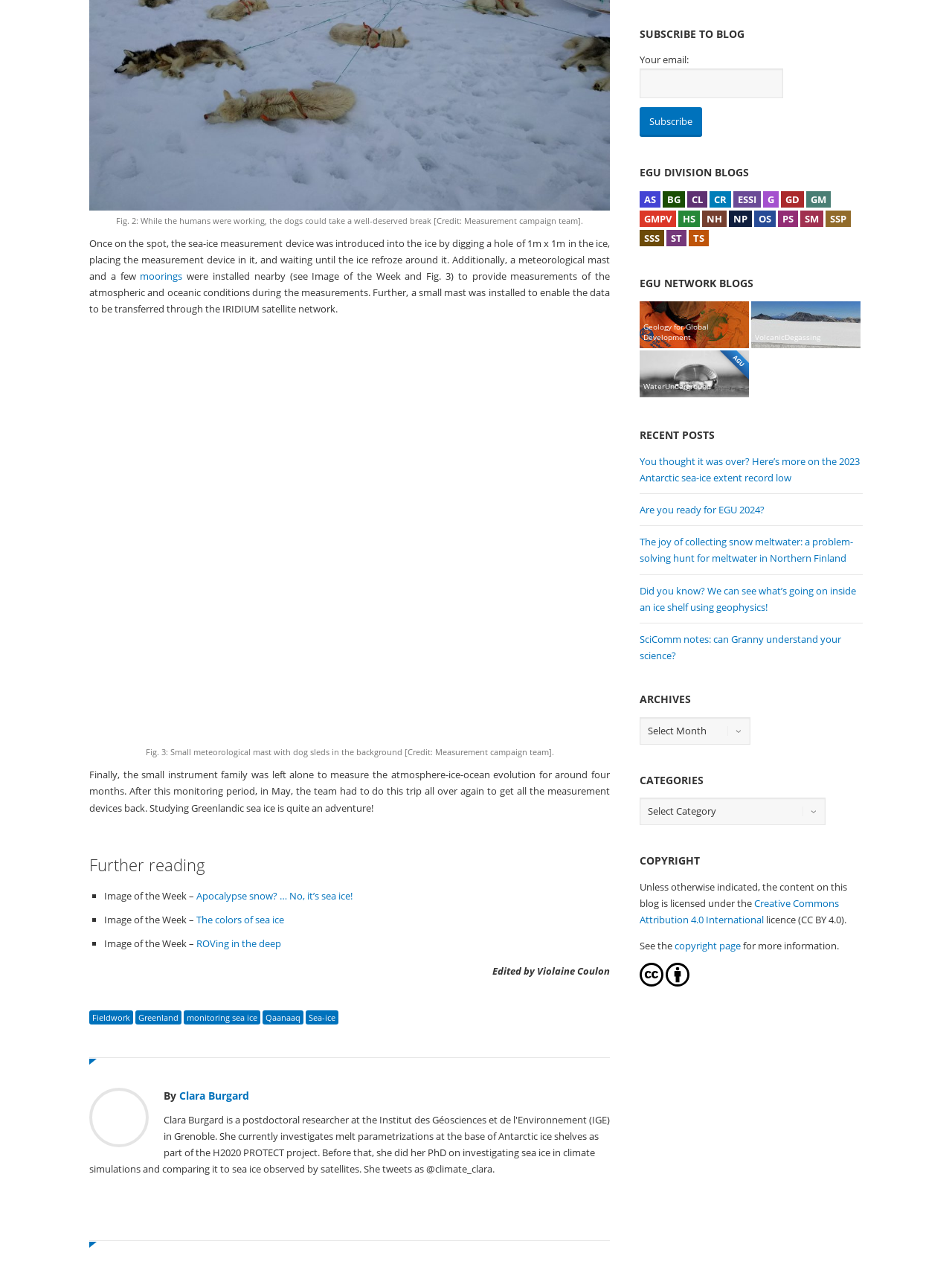Locate the bounding box coordinates of the area that needs to be clicked to fulfill the following instruction: "Click on the link 'Apocalypse snow? … No, it’s sea ice!'". The coordinates should be in the format of four float numbers between 0 and 1, namely [left, top, right, bottom].

[0.206, 0.698, 0.37, 0.709]